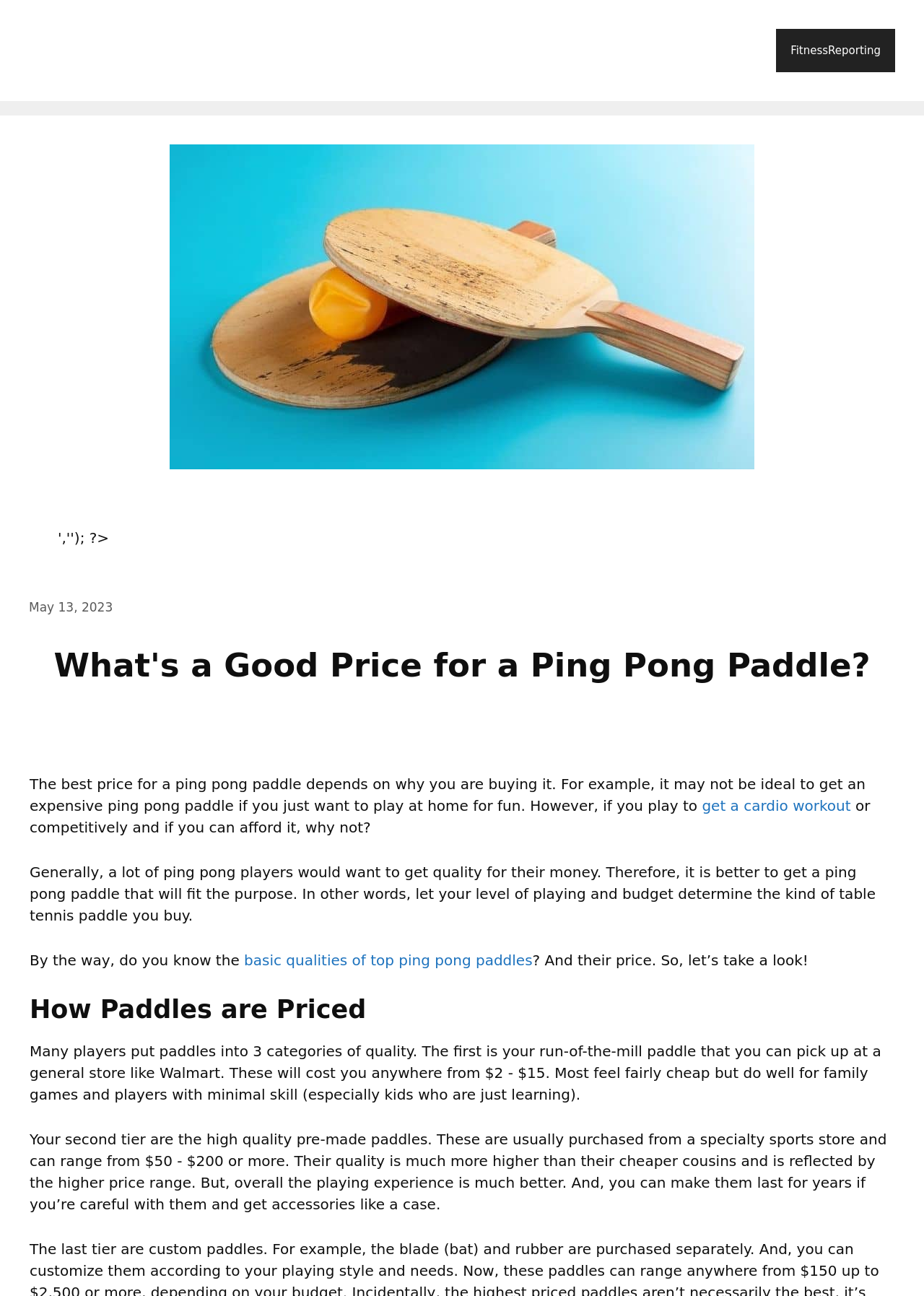What is the price range of high-quality pre-made paddles?
Refer to the image and offer an in-depth and detailed answer to the question.

I found the price range of high-quality pre-made paddles by reading the StaticText element that describes the second tier of paddles. The text mentions that these paddles can range from $50 to $200 or more.